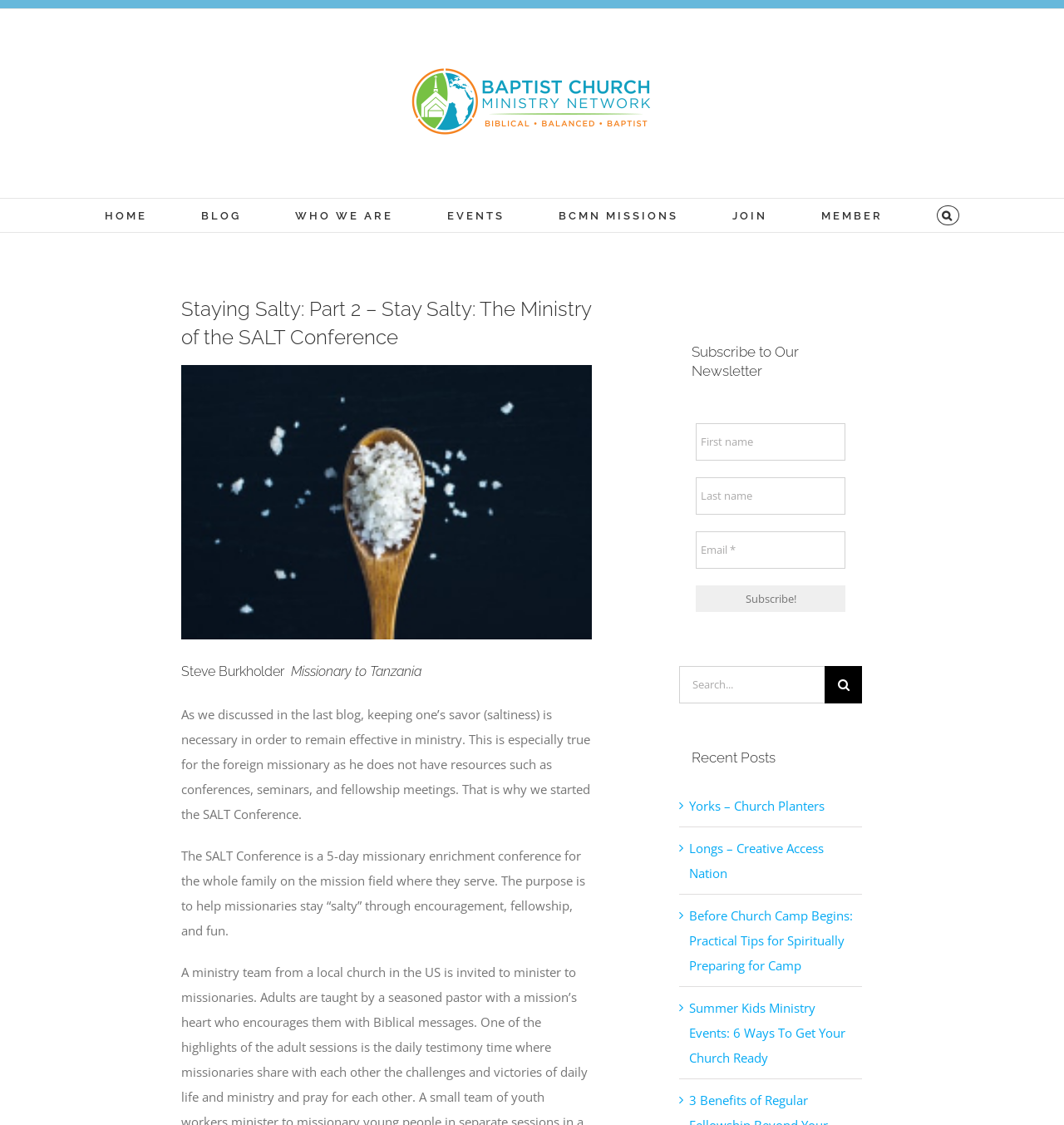What are the fields required to subscribe to the newsletter?
Offer a detailed and exhaustive answer to the question.

I found the answer by looking at the textbox elements that are required to subscribe to the newsletter, which are 'First name', 'Last name', and 'Email'.